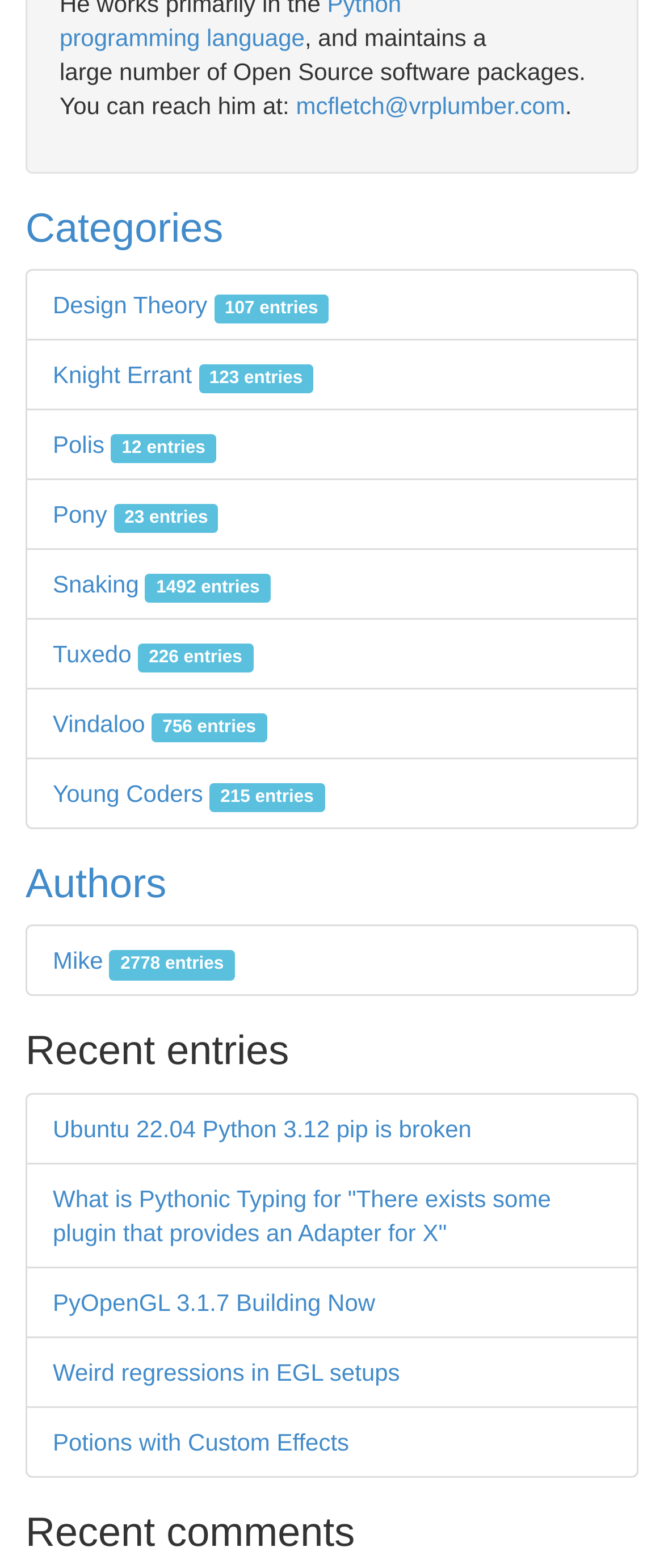Identify the bounding box for the UI element described as: "Categories". The coordinates should be four float numbers between 0 and 1, i.e., [left, top, right, bottom].

[0.038, 0.131, 0.336, 0.16]